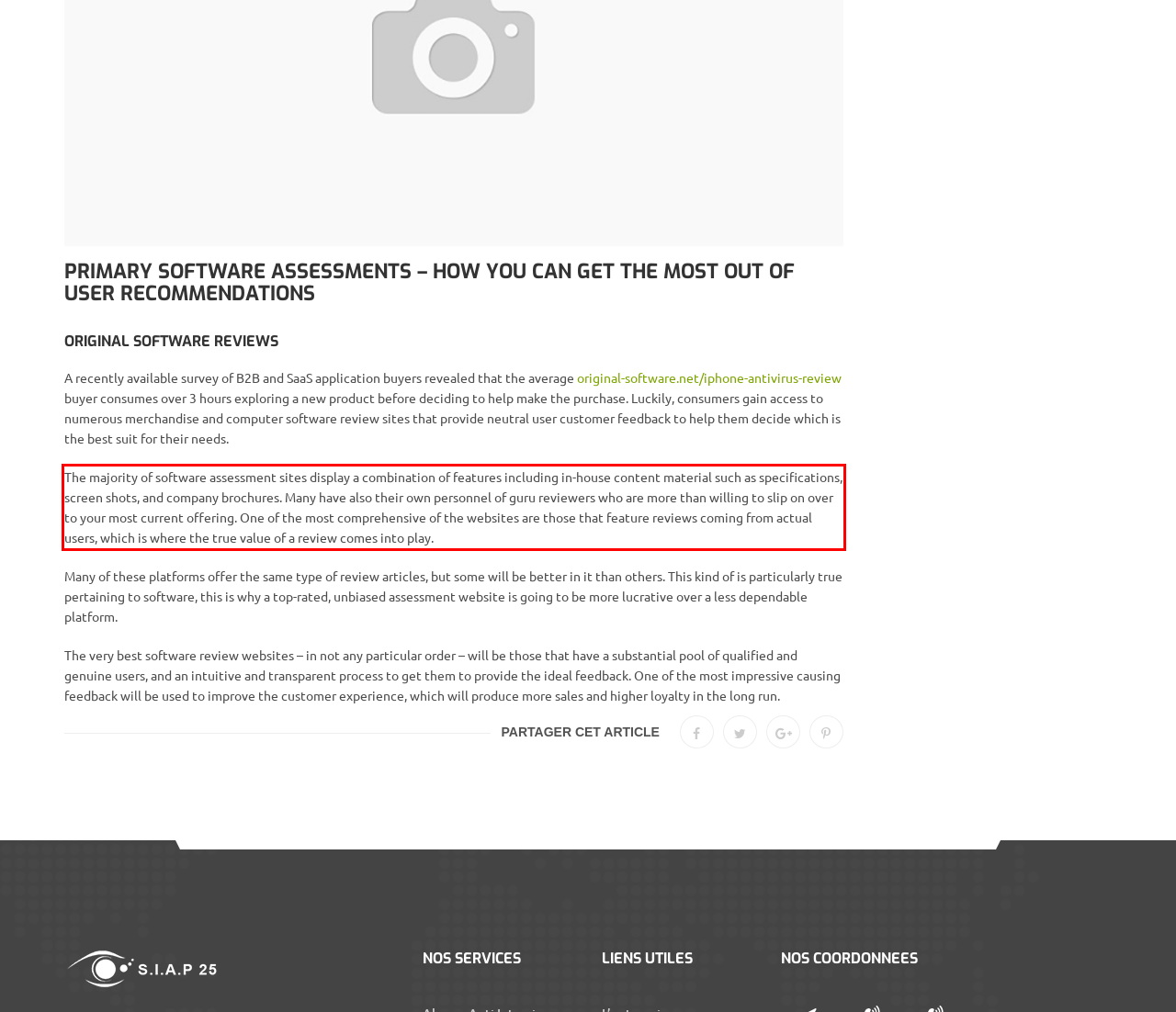With the given screenshot of a webpage, locate the red rectangle bounding box and extract the text content using OCR.

The majority of software assessment sites display a combination of features including in-house content material such as specifications, screen shots, and company brochures. Many have also their own personnel of guru reviewers who are more than willing to slip on over to your most current offering. One of the most comprehensive of the websites are those that feature reviews coming from actual users, which is where the true value of a review comes into play.